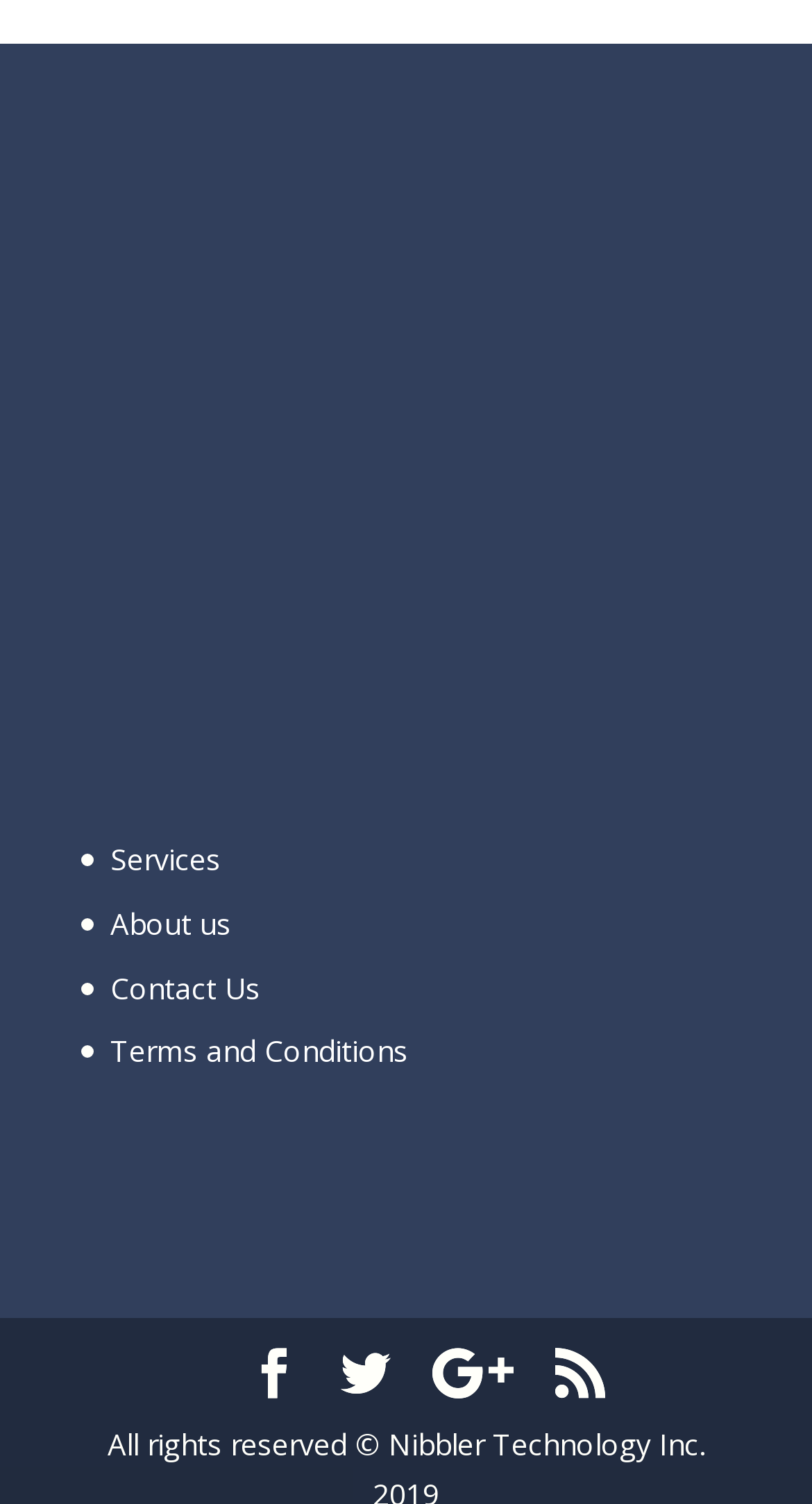Find and indicate the bounding box coordinates of the region you should select to follow the given instruction: "View Terms and Conditions".

[0.136, 0.686, 0.503, 0.712]